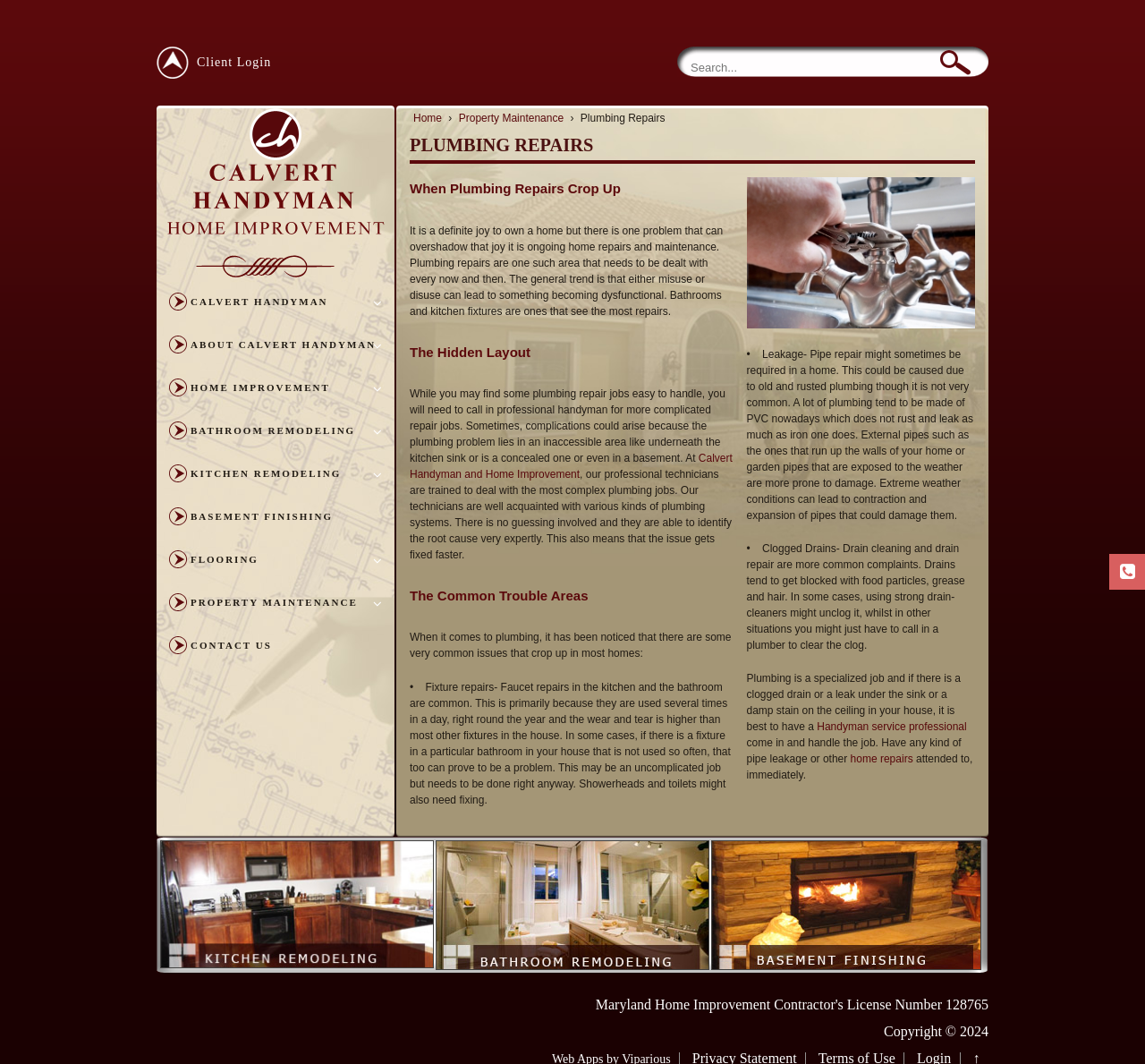Locate the bounding box coordinates of the clickable part needed for the task: "View Plumbing Repair details".

[0.507, 0.105, 0.581, 0.117]